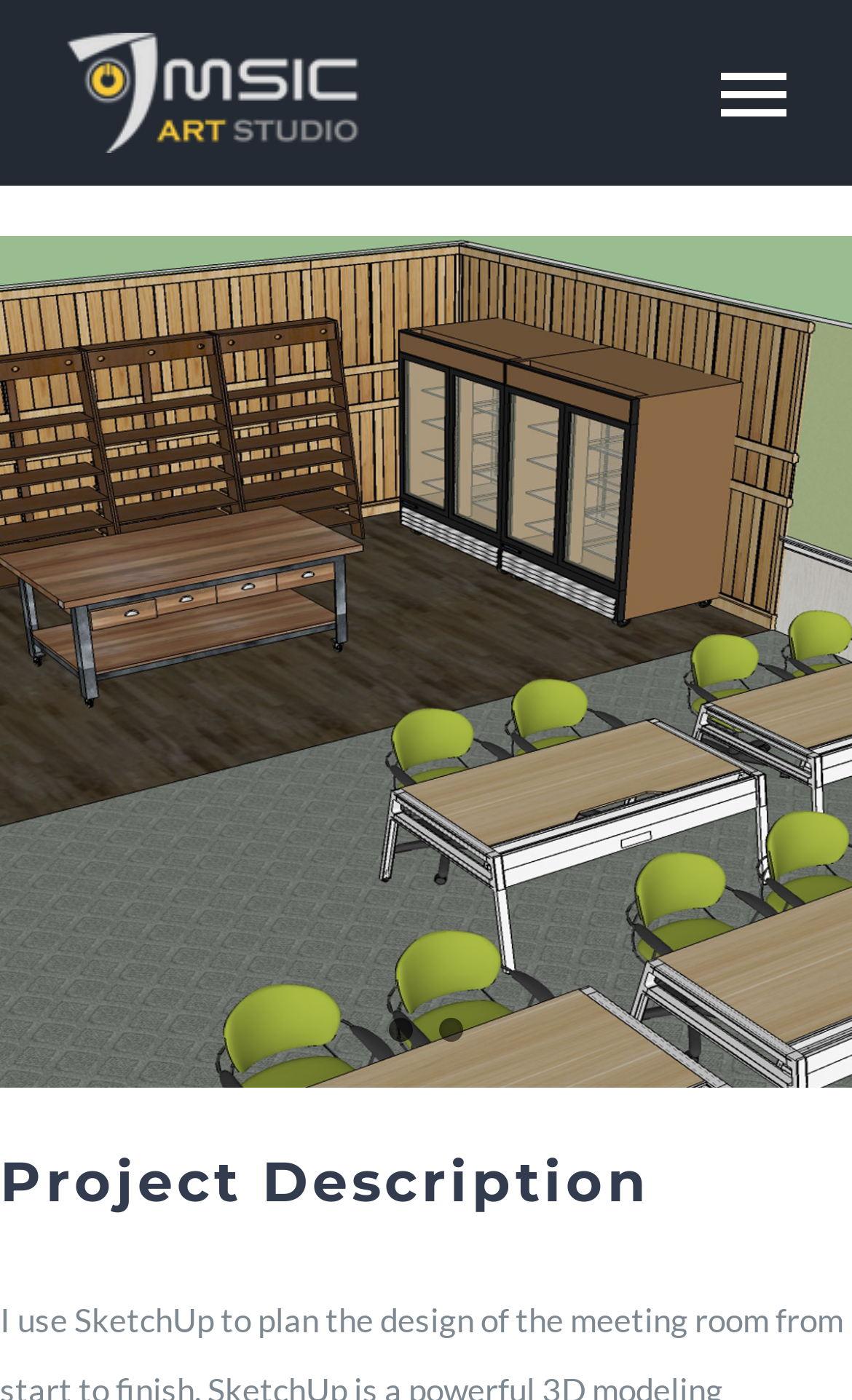Identify the bounding box for the UI element specified in this description: "Contact". The coordinates must be four float numbers between 0 and 1, formatted as [left, top, right, bottom].

[0.0, 0.84, 1.0, 0.957]